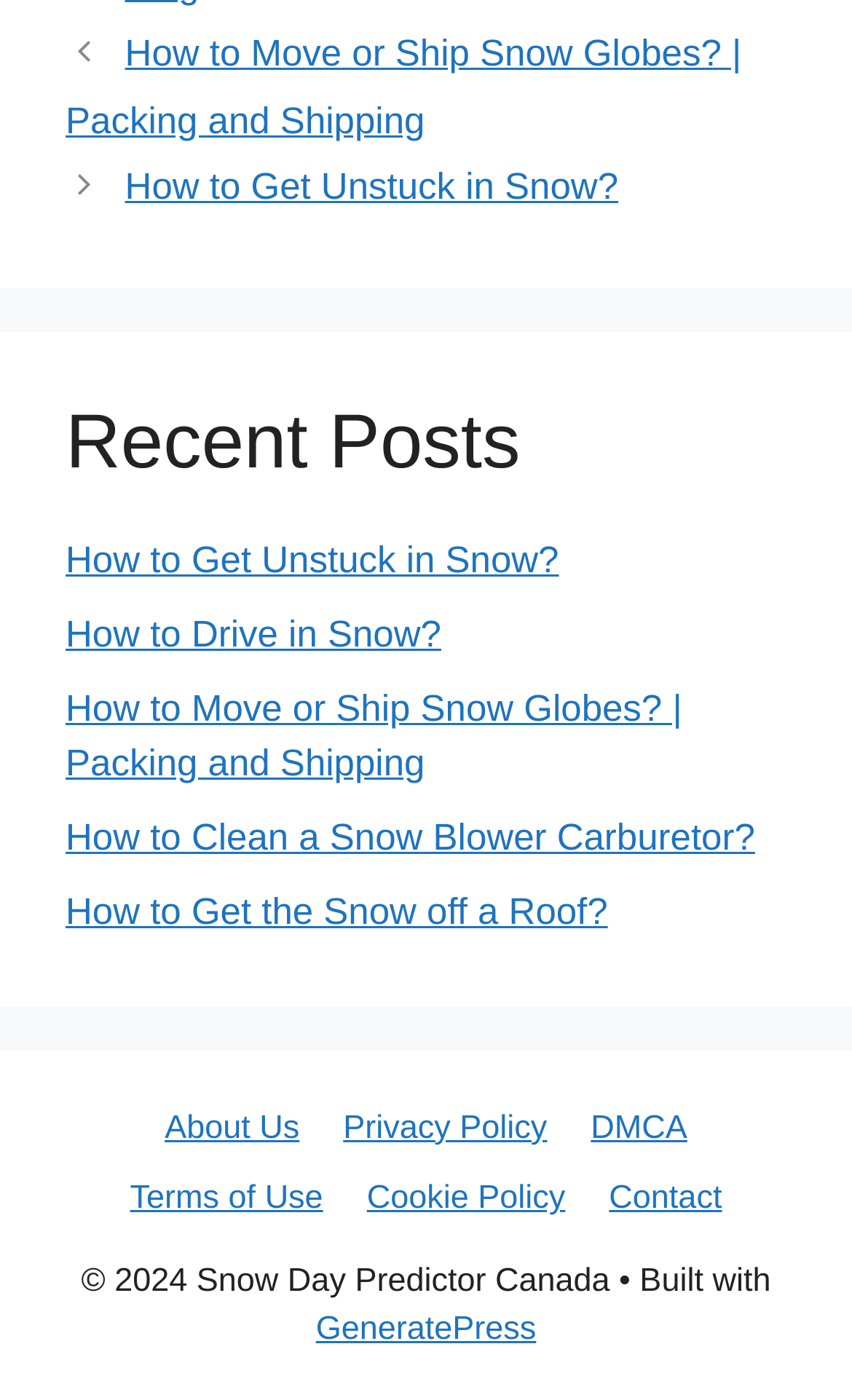What is the name of the website?
Please provide a comprehensive answer based on the visual information in the image.

The name of the website can be found at the bottom of the page, where it says '© 2024 Snow Day Predictor Canada'.